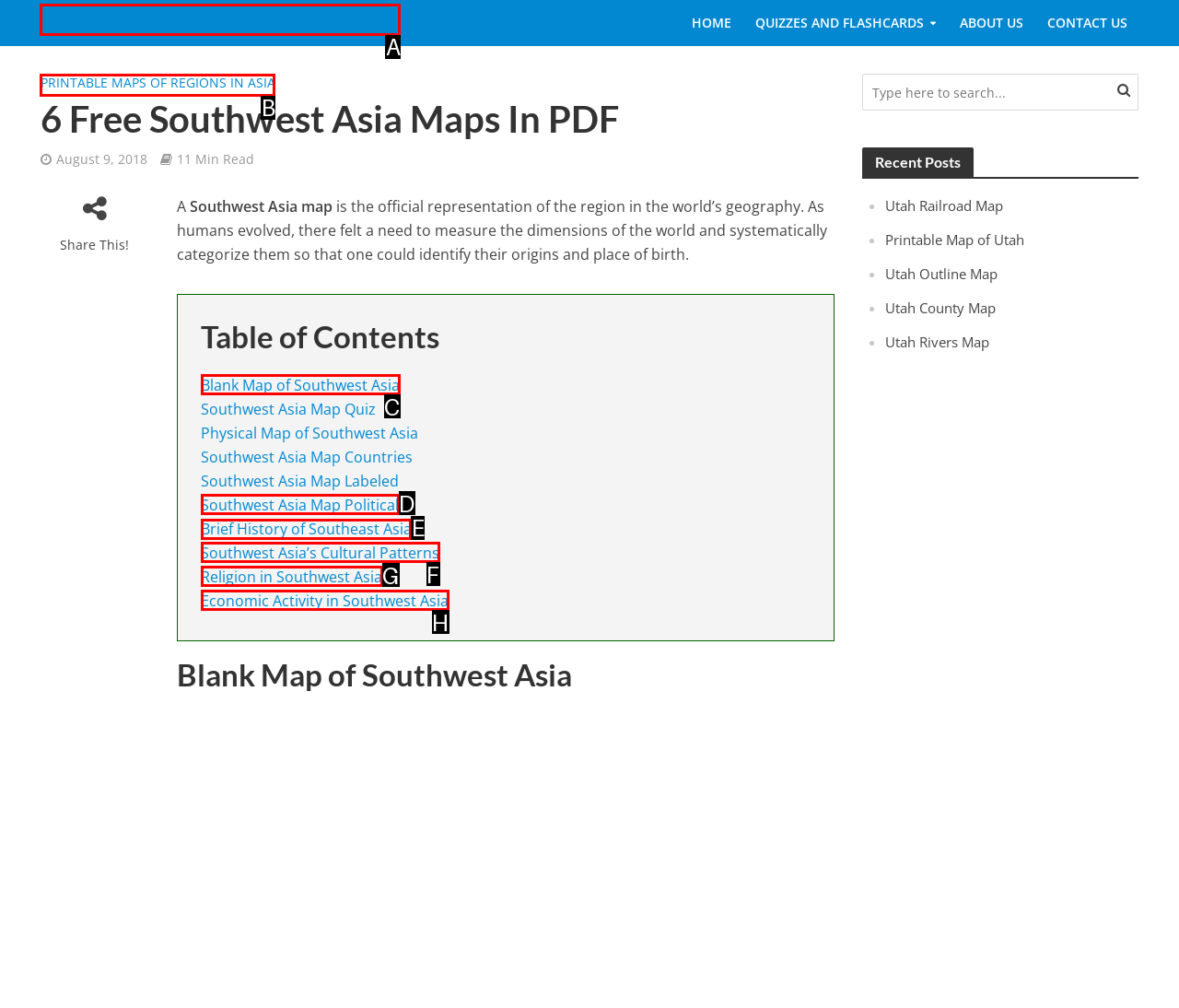Point out which UI element to click to complete this task: Read about the brief history of Southeast Asia
Answer with the letter corresponding to the right option from the available choices.

E